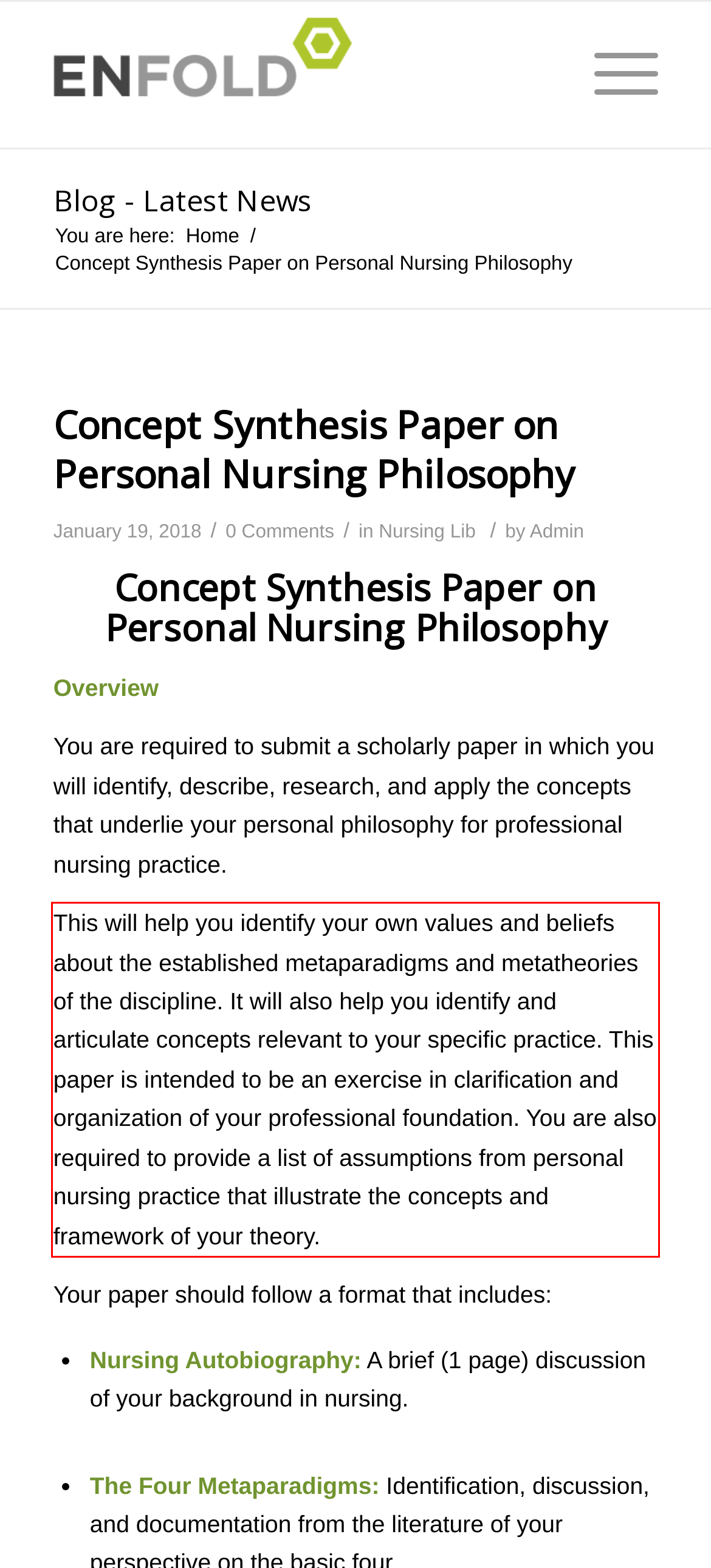Analyze the screenshot of the webpage and extract the text from the UI element that is inside the red bounding box.

This will help you identify your own values and beliefs about the established metaparadigms and metatheories of the discipline. It will also help you identify and articulate concepts relevant to your specific practice. This paper is intended to be an exercise in clarification and organization of your professional foundation. You are also required to provide a list of assumptions from personal nursing practice that illustrate the concepts and framework of your theory.